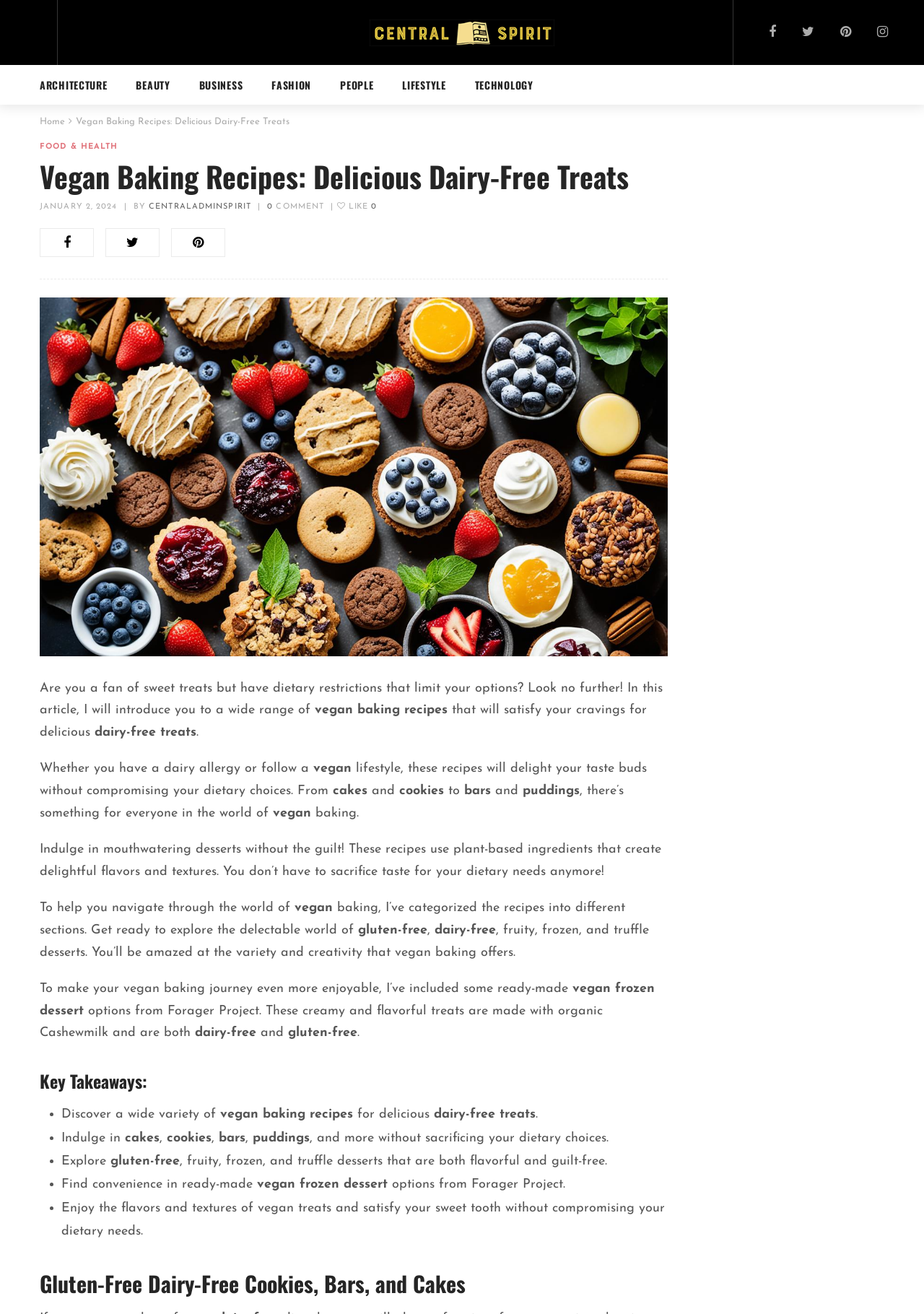Determine the bounding box coordinates for the region that must be clicked to execute the following instruction: "Click on the 'FOOD & HEALTH' link".

[0.043, 0.109, 0.128, 0.115]